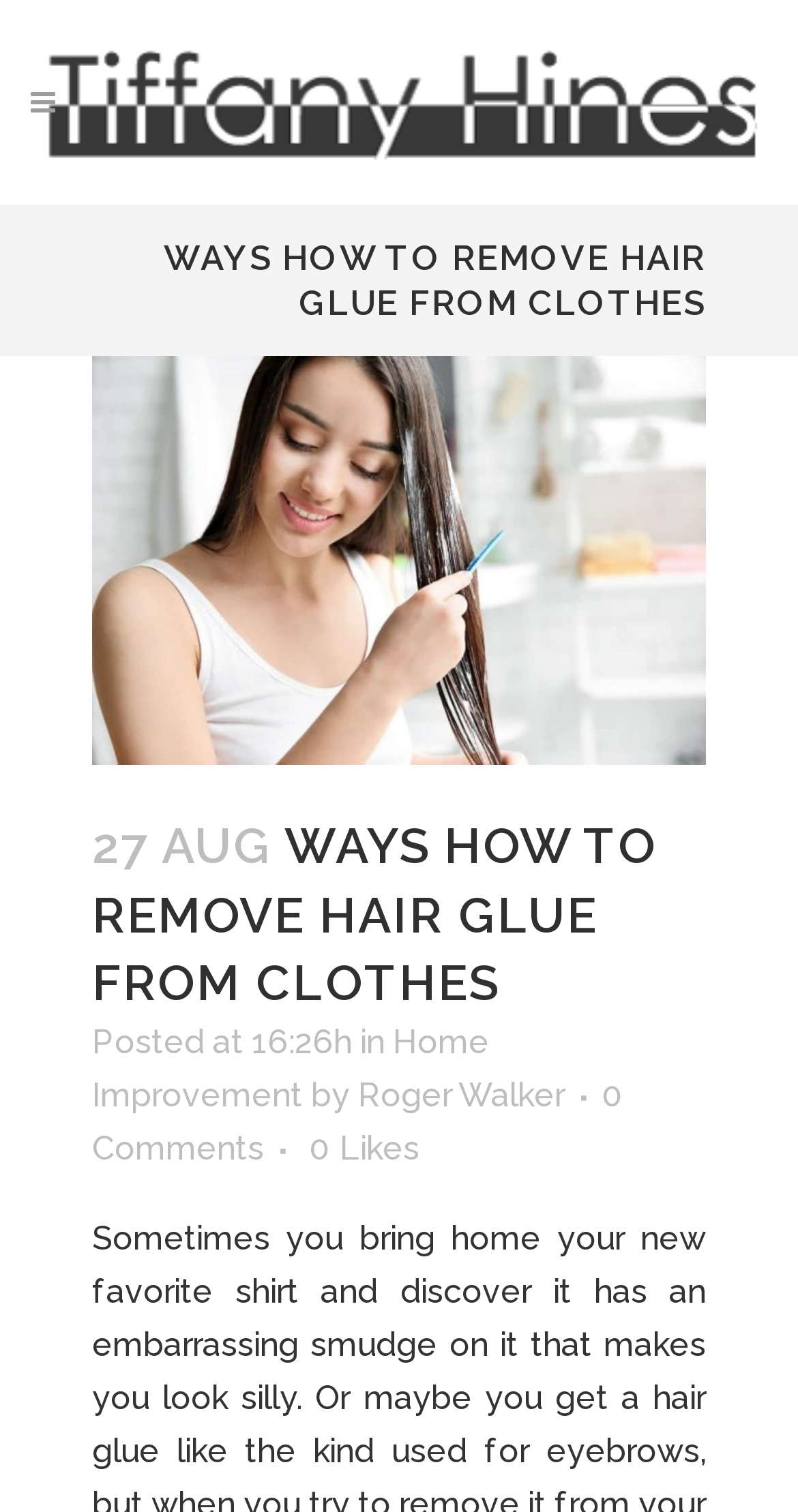Please study the image and answer the question comprehensively:
What is the category of the article?

I determined the category of the article by looking at the link 'Home Improvement' located below the article title, which suggests that the article belongs to this category.